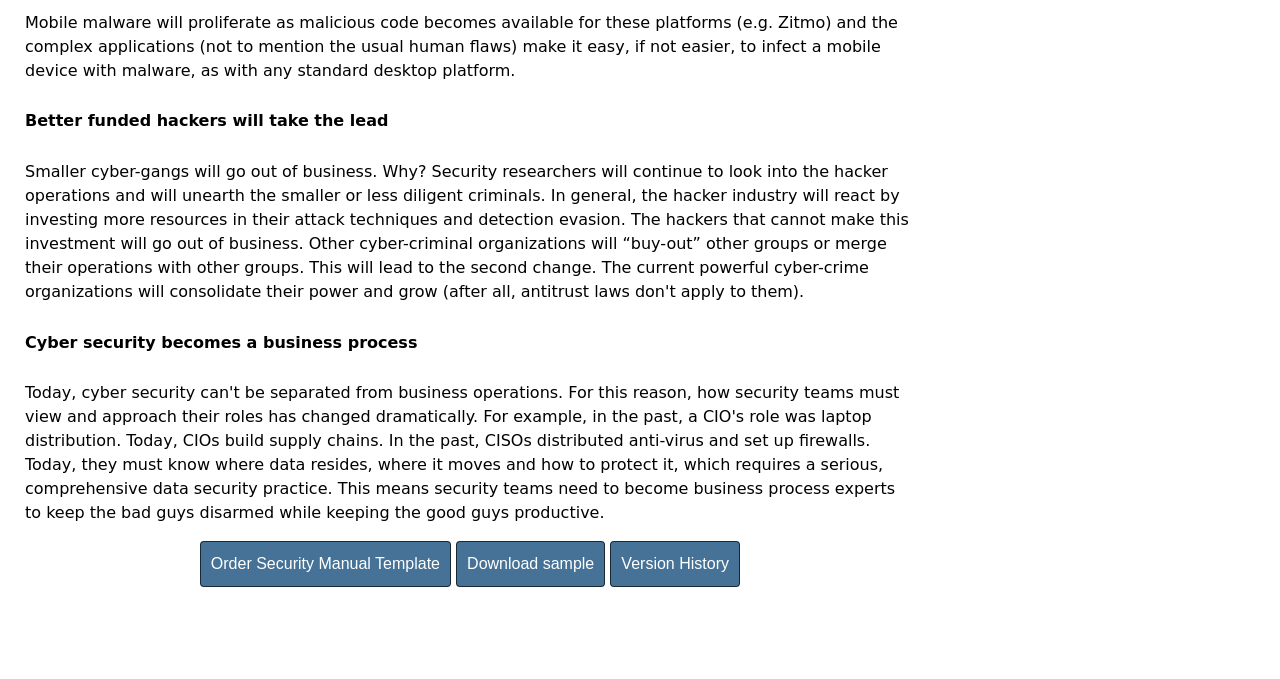Using the provided element description, identify the bounding box coordinates as (top-left x, top-left y, bottom-right x, bottom-right y). Ensure all values are between 0 and 1. Description: Finance

None